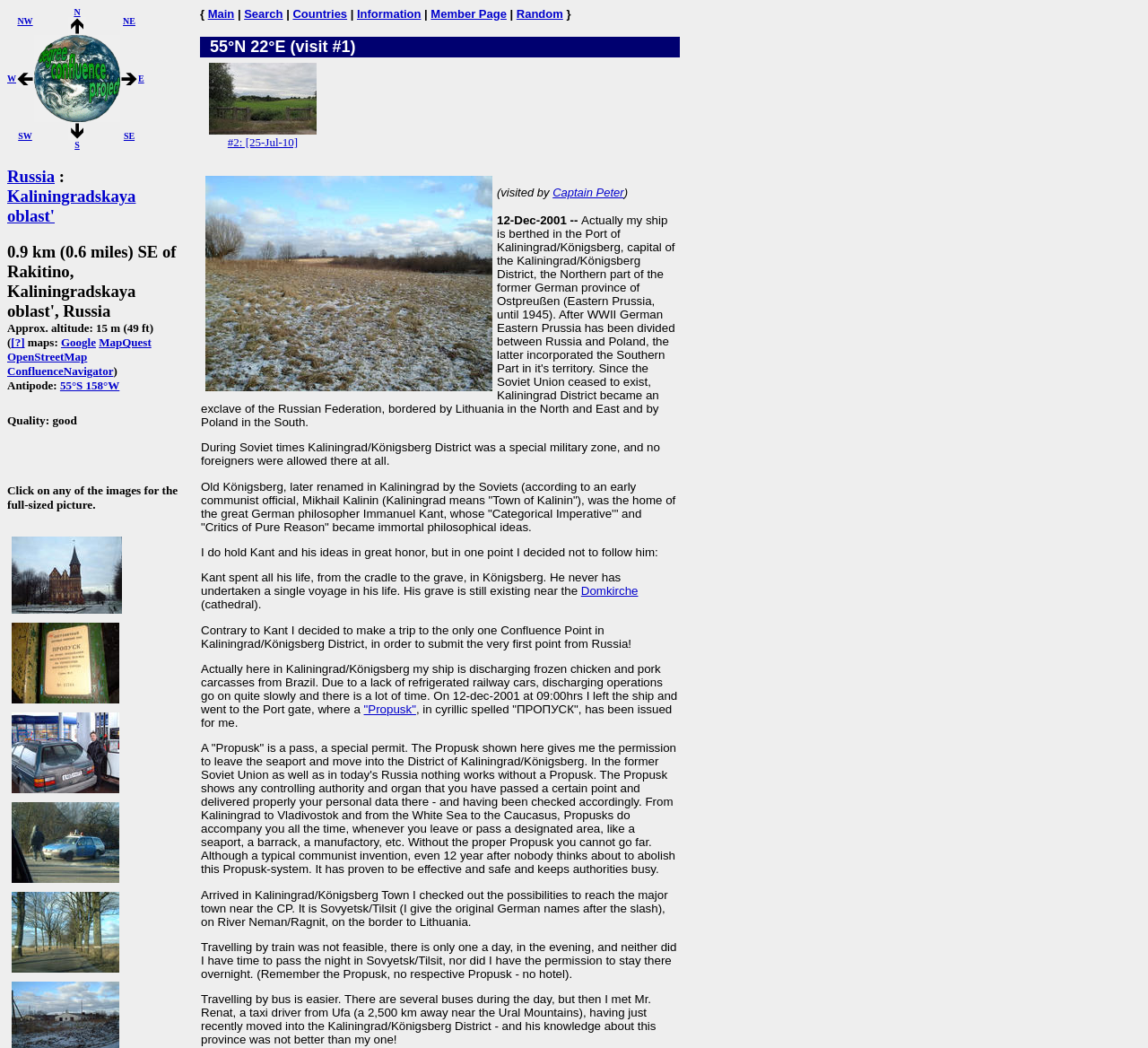Identify the bounding box coordinates of the clickable region required to complete the instruction: "Search for confluence projects". The coordinates should be given as four float numbers within the range of 0 and 1, i.e., [left, top, right, bottom].

[0.213, 0.007, 0.247, 0.02]